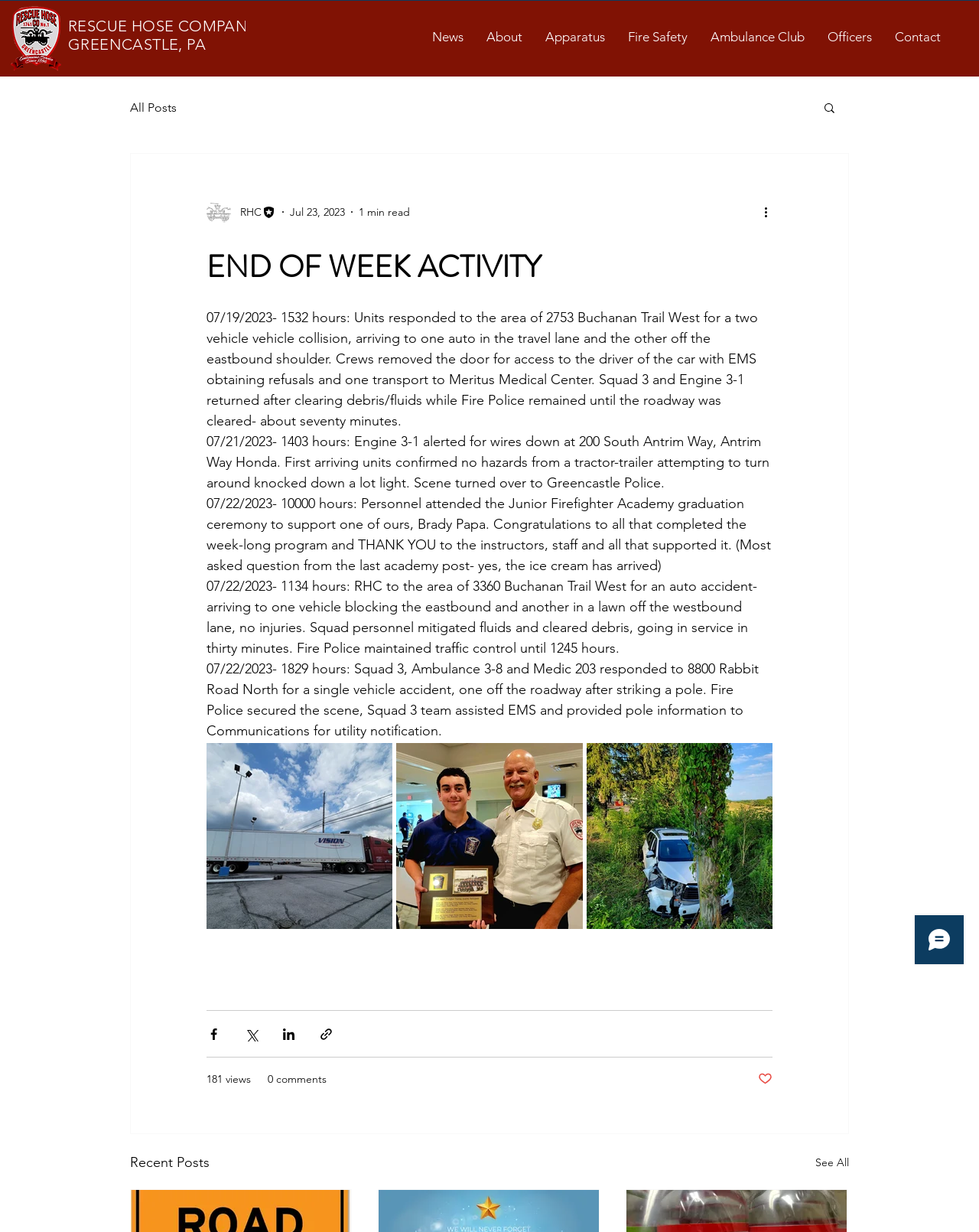Can you determine the bounding box coordinates of the area that needs to be clicked to fulfill the following instruction: "Click on the link 'Penny Stock Basics'"?

None